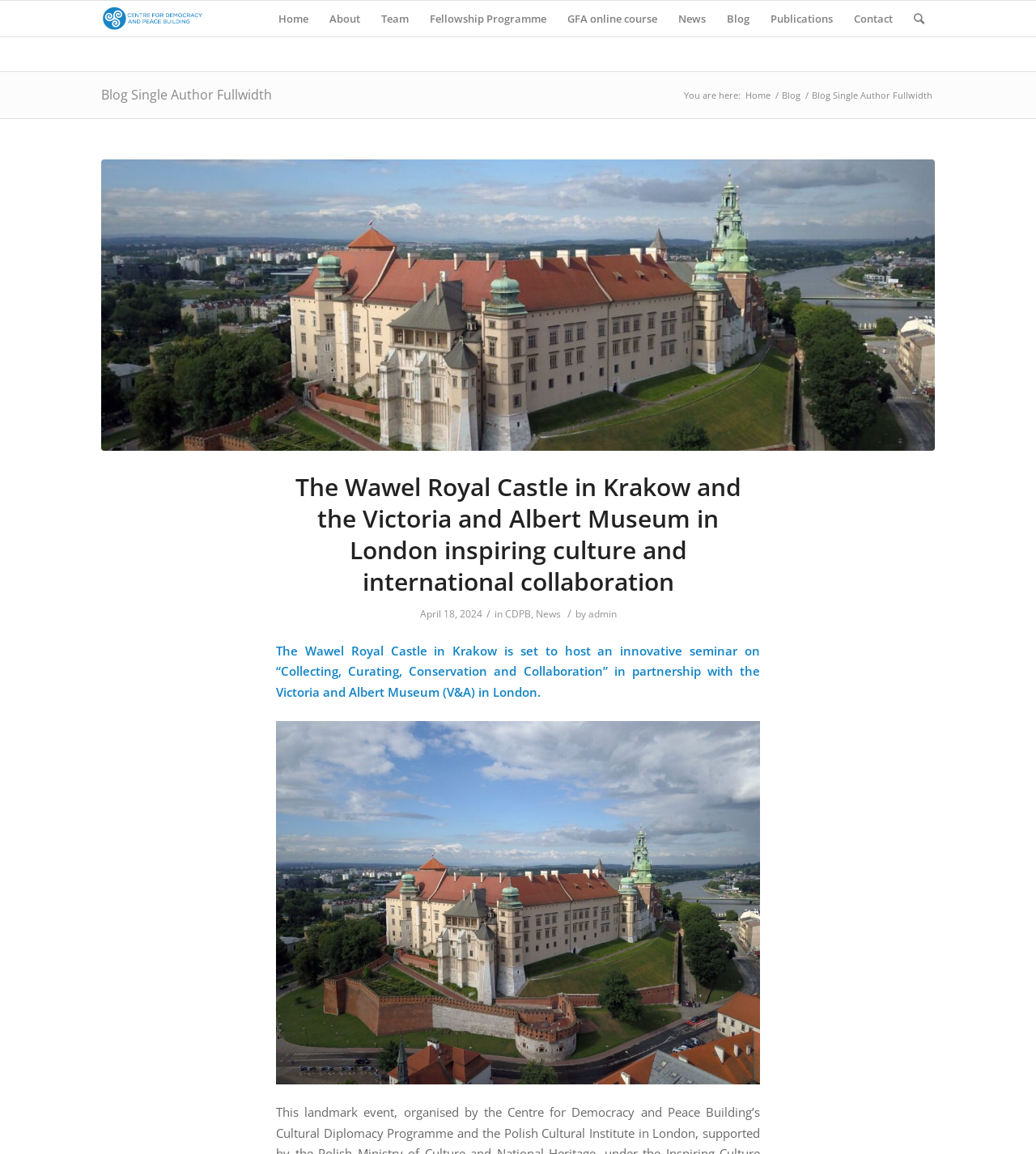Determine the main headline from the webpage and extract its text.

Blog Single Author Fullwidth